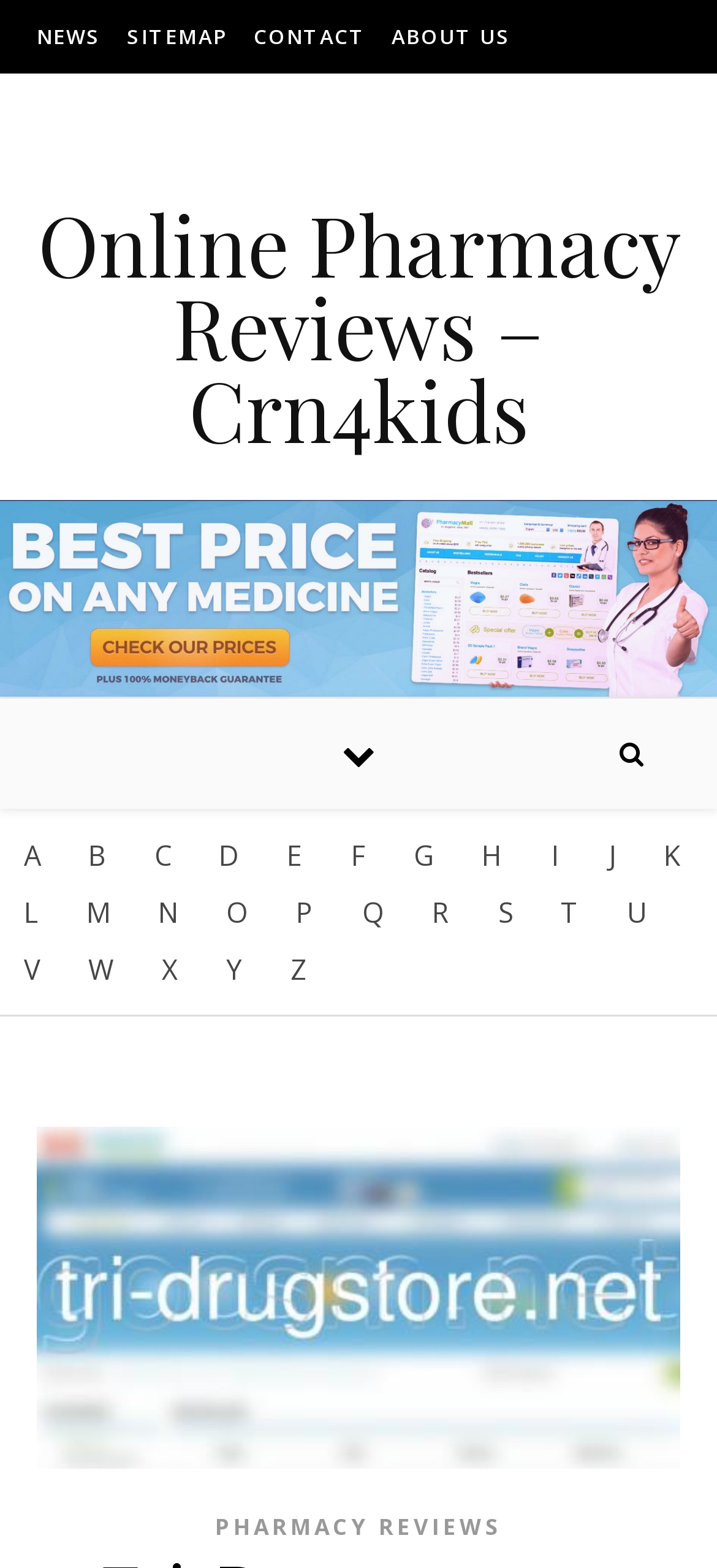Construct a comprehensive description capturing every detail on the webpage.

The webpage is a review website focused on online pharmacies, specifically Tri-Drugstore.net. At the top, there are four links: "NEWS", "SITEMAP", "CONTACT", and "ABOUT US", aligned horizontally across the page. Below these links, there is a table with two columns. The left column contains a link to "Online Pharmacy Reviews – Crn4kids", while the right column has a link to "Best Online Pharmacy" accompanied by an image.

On the right side of the page, there is an alphabetical list of links, from "A" to "Z", arranged vertically. Each link is positioned below the previous one, with a small gap in between.

At the bottom of the page, there is a link to "PHARMACY REVIEWS" located below the "Z" link. The overall layout is organized, with clear headings and concise text, making it easy to navigate and find relevant information about online pharmacies.